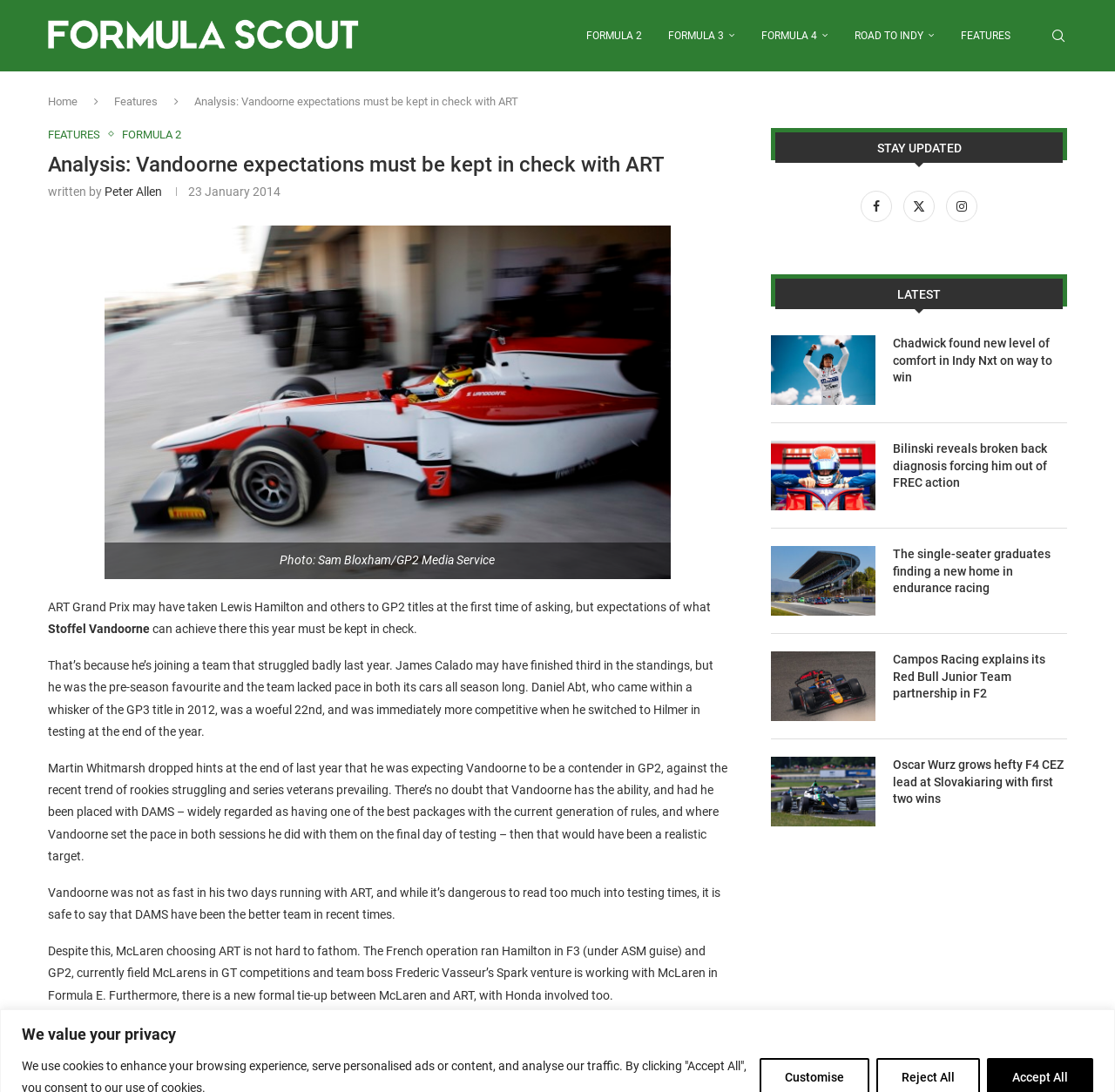Please determine the bounding box coordinates for the UI element described here. Use the format (top-left x, top-left y, bottom-right x, bottom-right y) with values bounded between 0 and 1: Suru

None